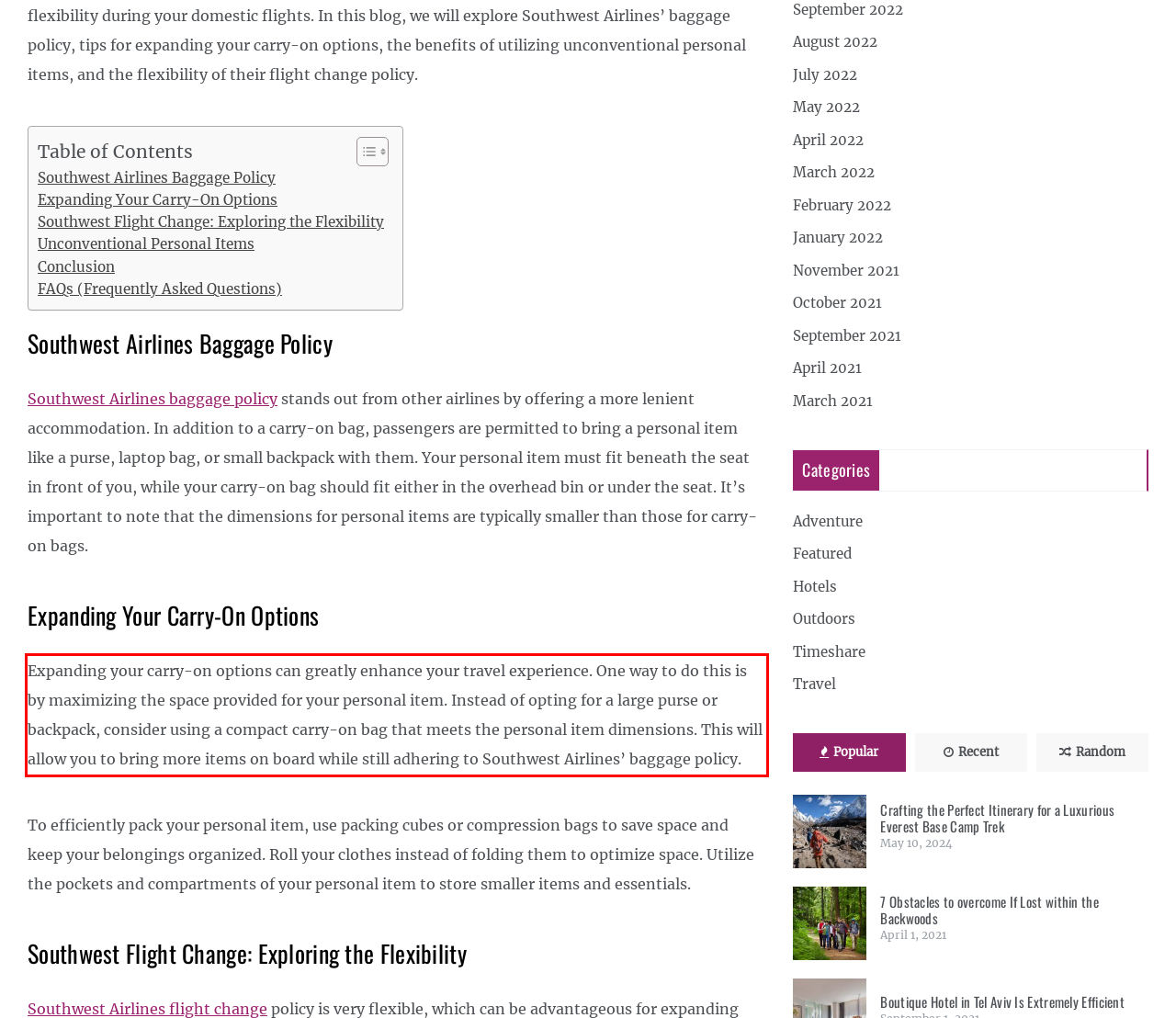There is a UI element on the webpage screenshot marked by a red bounding box. Extract and generate the text content from within this red box.

Expanding your carry-on options can greatly enhance your travel experience. One way to do this is by maximizing the space provided for your personal item. Instead of opting for a large purse or backpack, consider using a compact carry-on bag that meets the personal item dimensions. This will allow you to bring more items on board while still adhering to Southwest Airlines’ baggage policy.